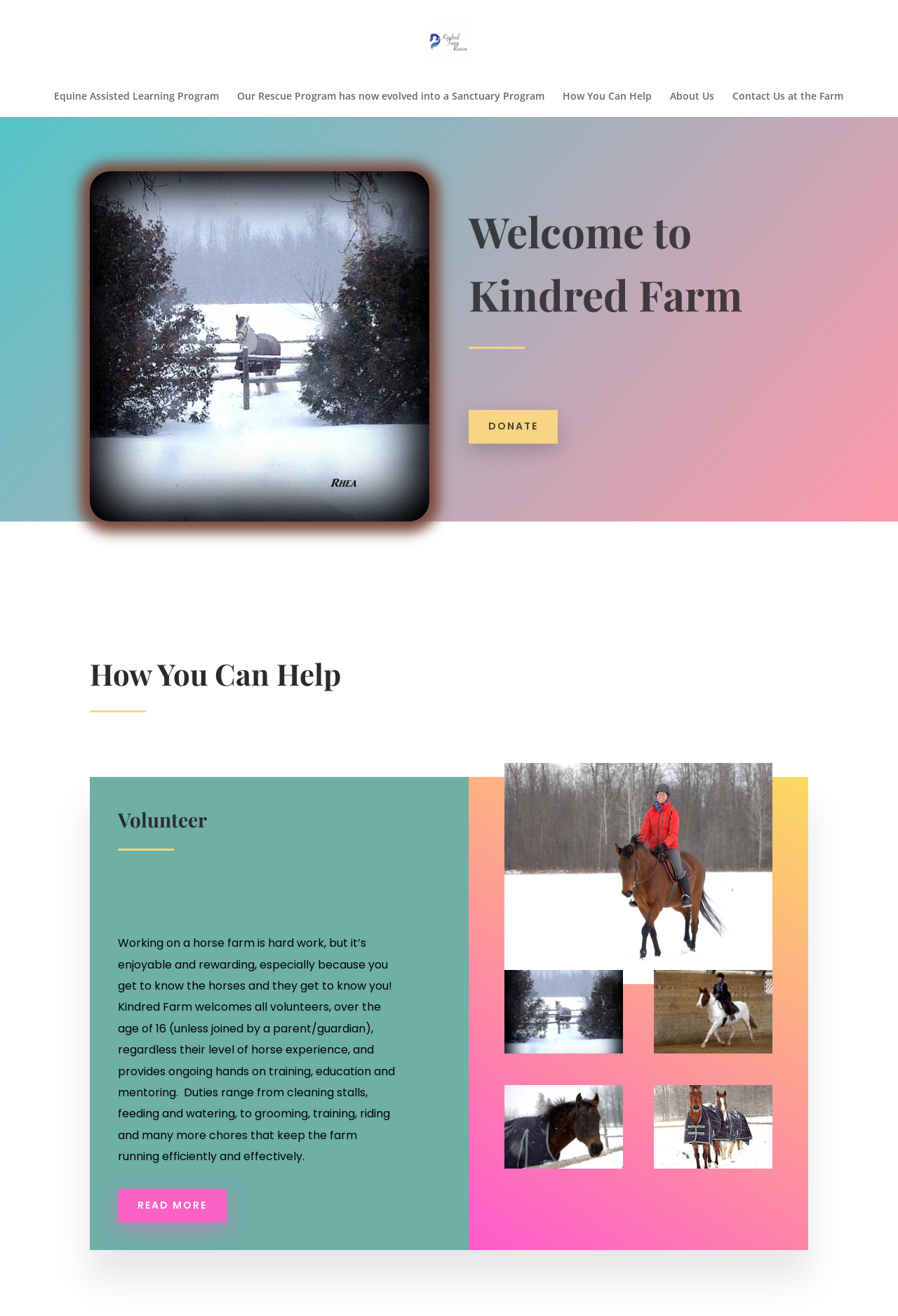What is the purpose of the farm?
Answer the question in a detailed and comprehensive manner.

The webpage mentions that the farm has evolved into a sanctuary program, indicating that its purpose is to rescue and provide a safe haven for animals, specifically horses.